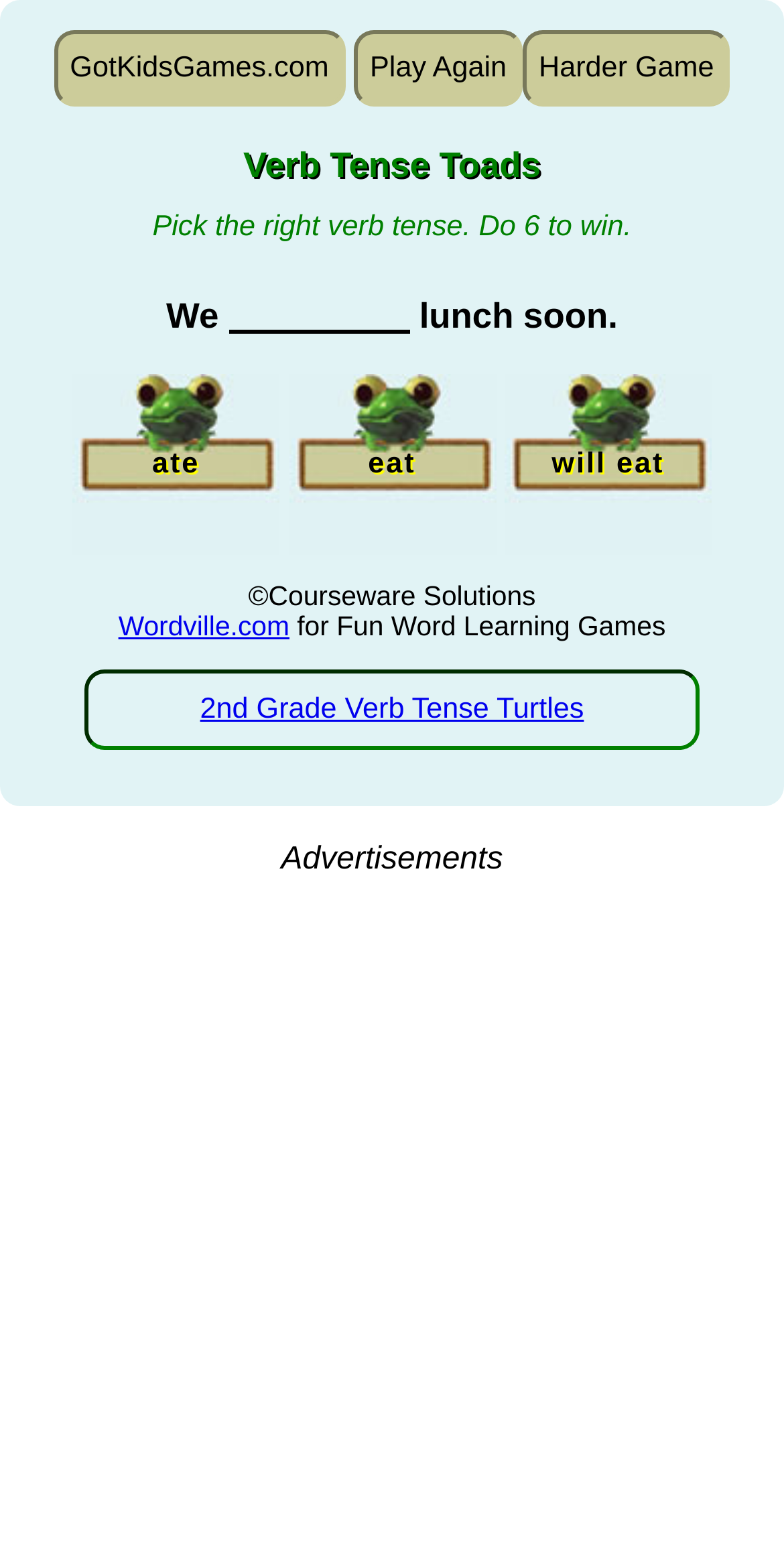How many links are there at the bottom?
Please answer the question as detailed as possible.

I looked at the links at the bottom of the webpage and saw that there are two links: 'Wordville.com' and '2nd Grade Verb Tense Turtles'.